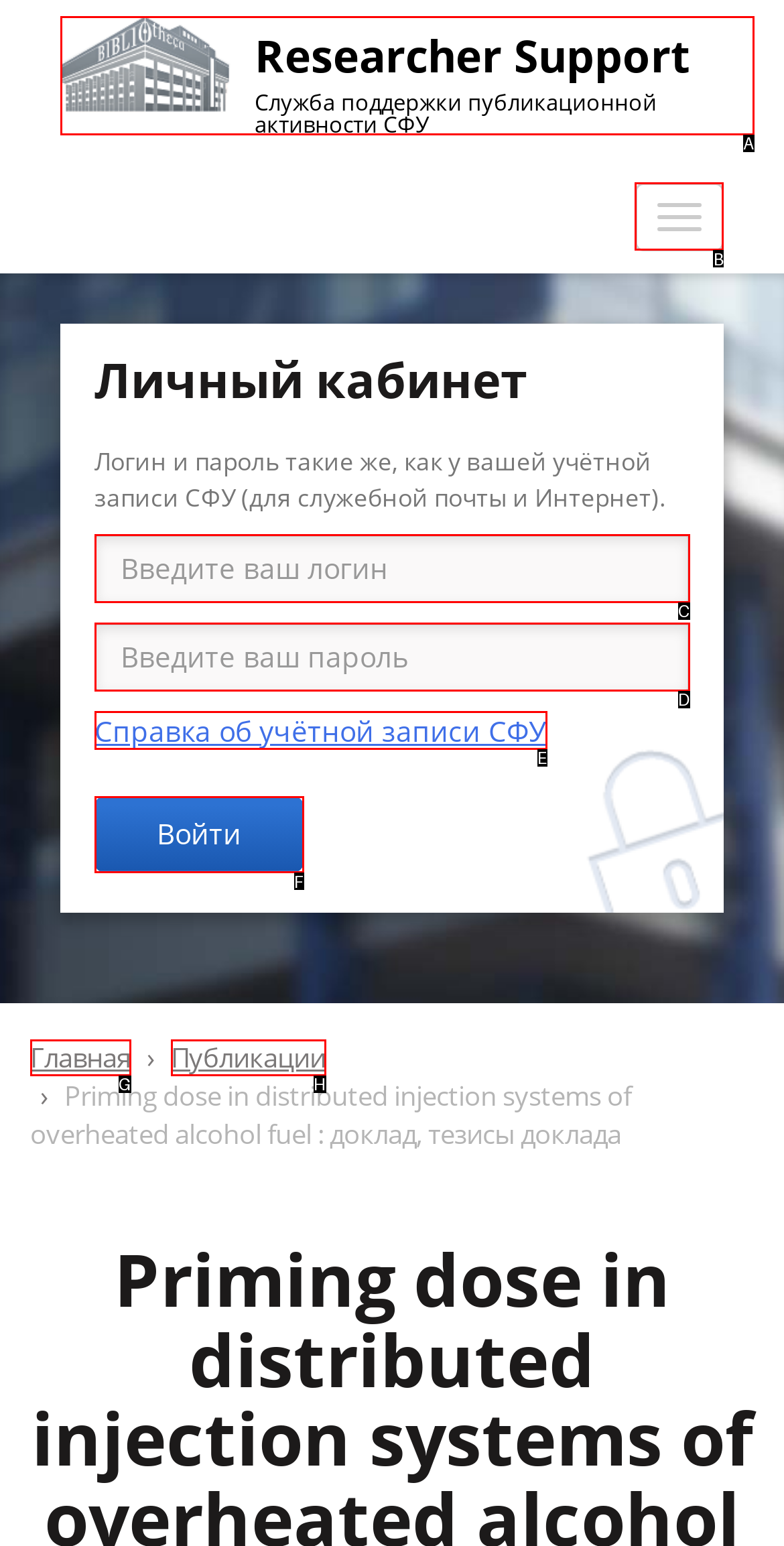Indicate which red-bounded element should be clicked to perform the task: Click on the link 'The Roots of Islamic Violence in Western Leftism' Answer with the letter of the correct option.

None